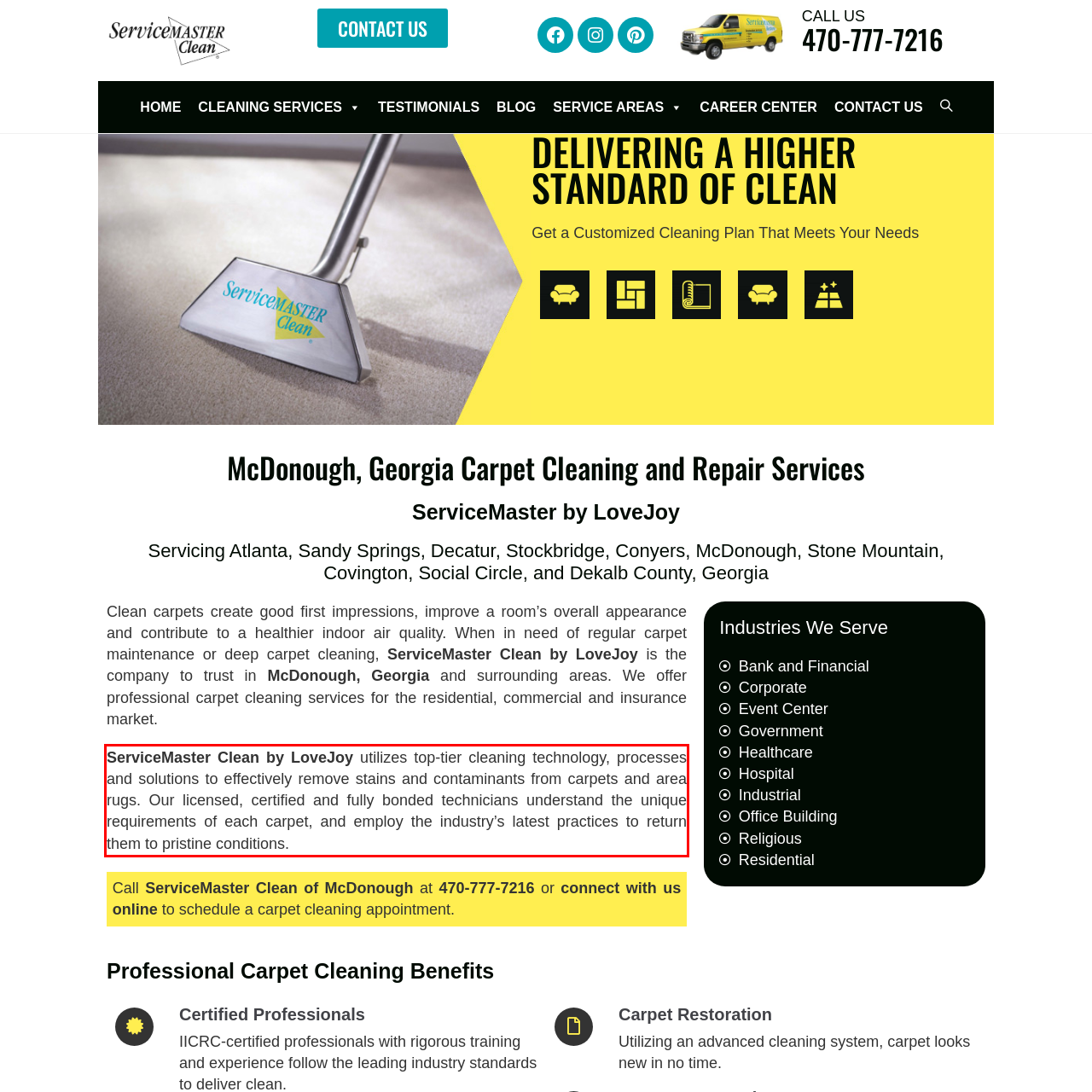Please perform OCR on the text content within the red bounding box that is highlighted in the provided webpage screenshot.

ServiceMaster Clean by LoveJoy utilizes top-tier cleaning technology, processes and solutions to effectively remove stains and contaminants from carpets and area rugs. Our licensed, certified and fully bonded technicians understand the unique requirements of each carpet, and employ the industry’s latest practices to return them to pristine conditions.